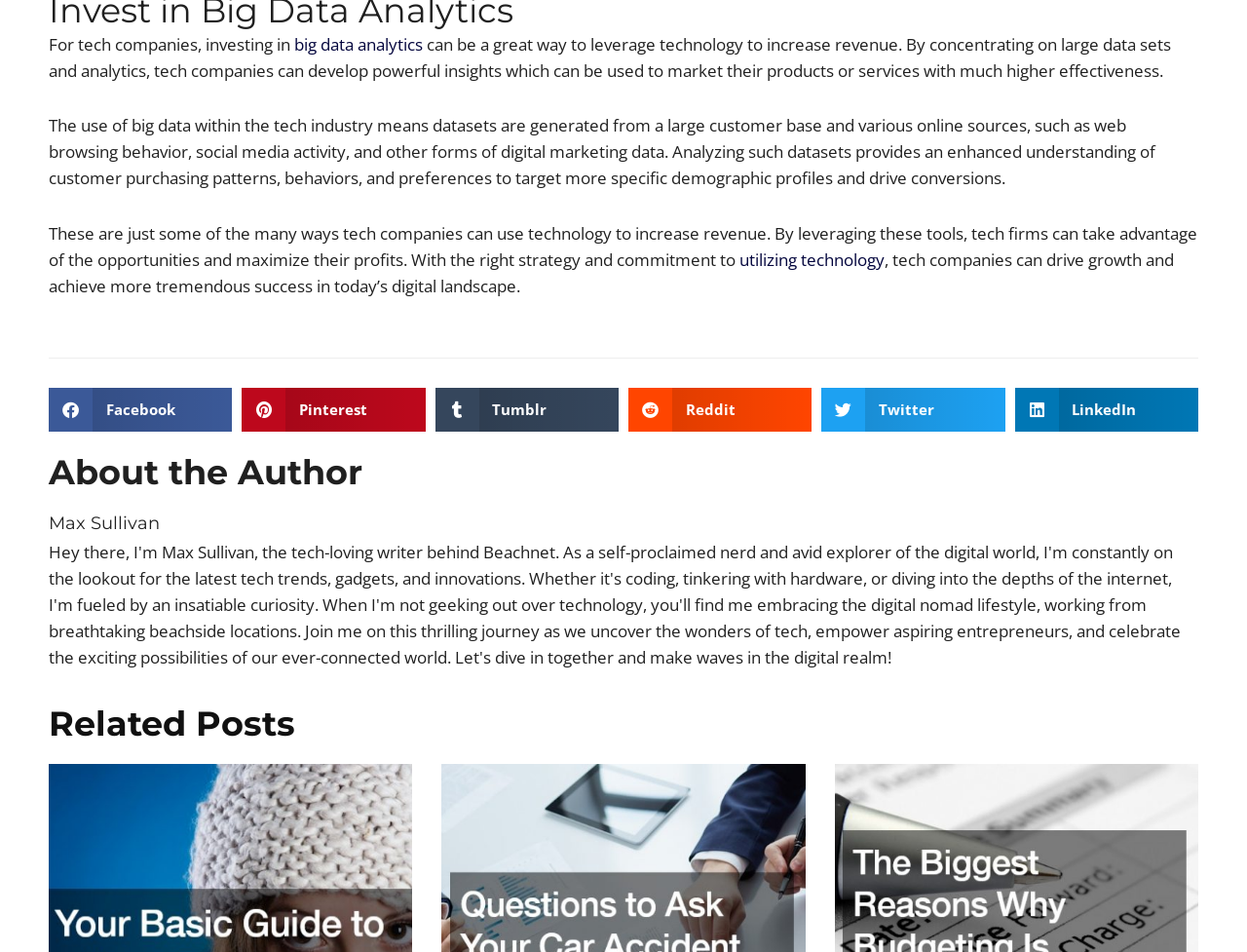From the webpage screenshot, identify the region described by big data analytics. Provide the bounding box coordinates as (top-left x, top-left y, bottom-right x, bottom-right y), with each value being a floating point number between 0 and 1.

[0.236, 0.034, 0.339, 0.058]